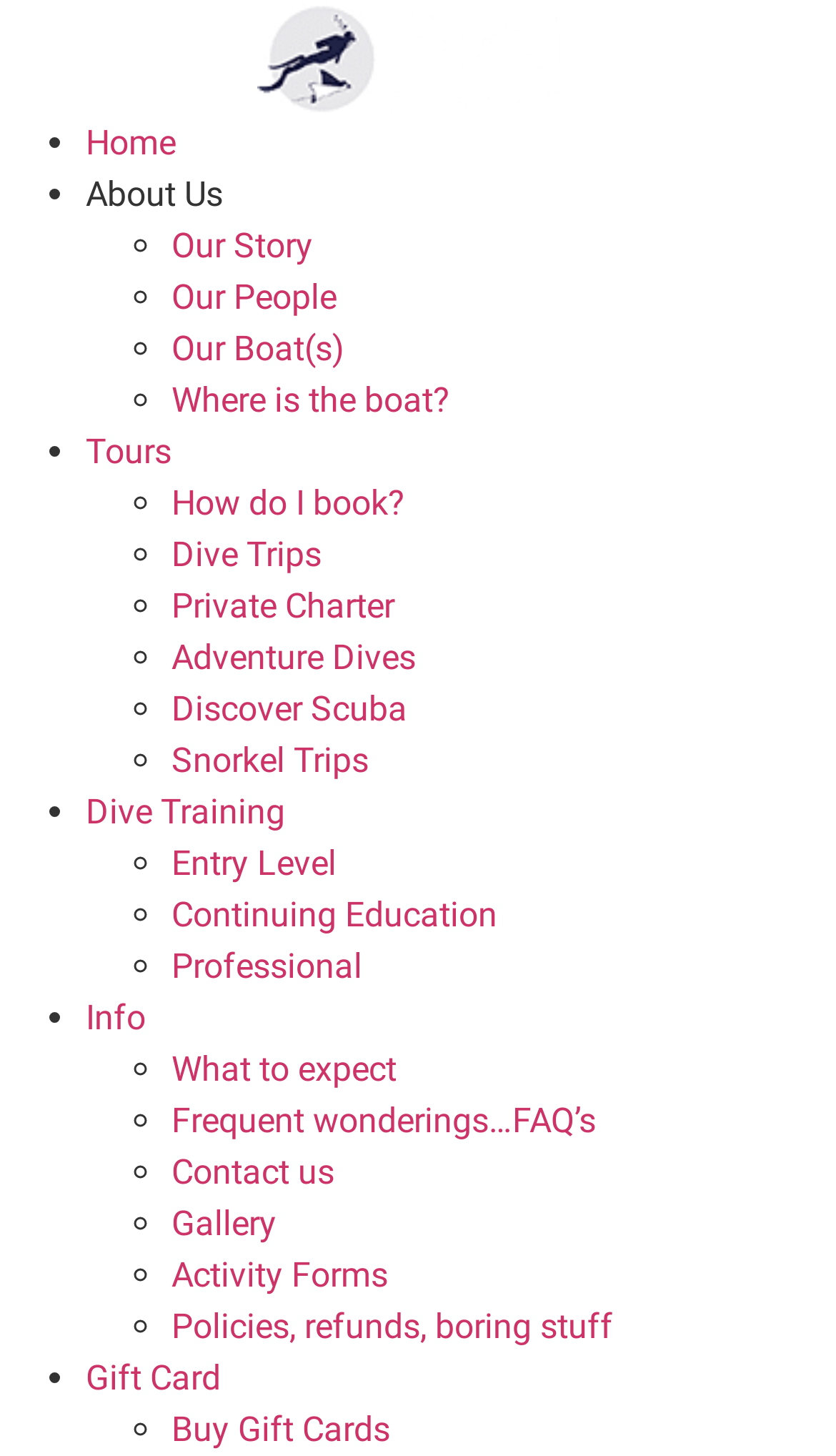Find the bounding box coordinates of the clickable area that will achieve the following instruction: "View the Gallery".

[0.205, 0.827, 0.331, 0.855]